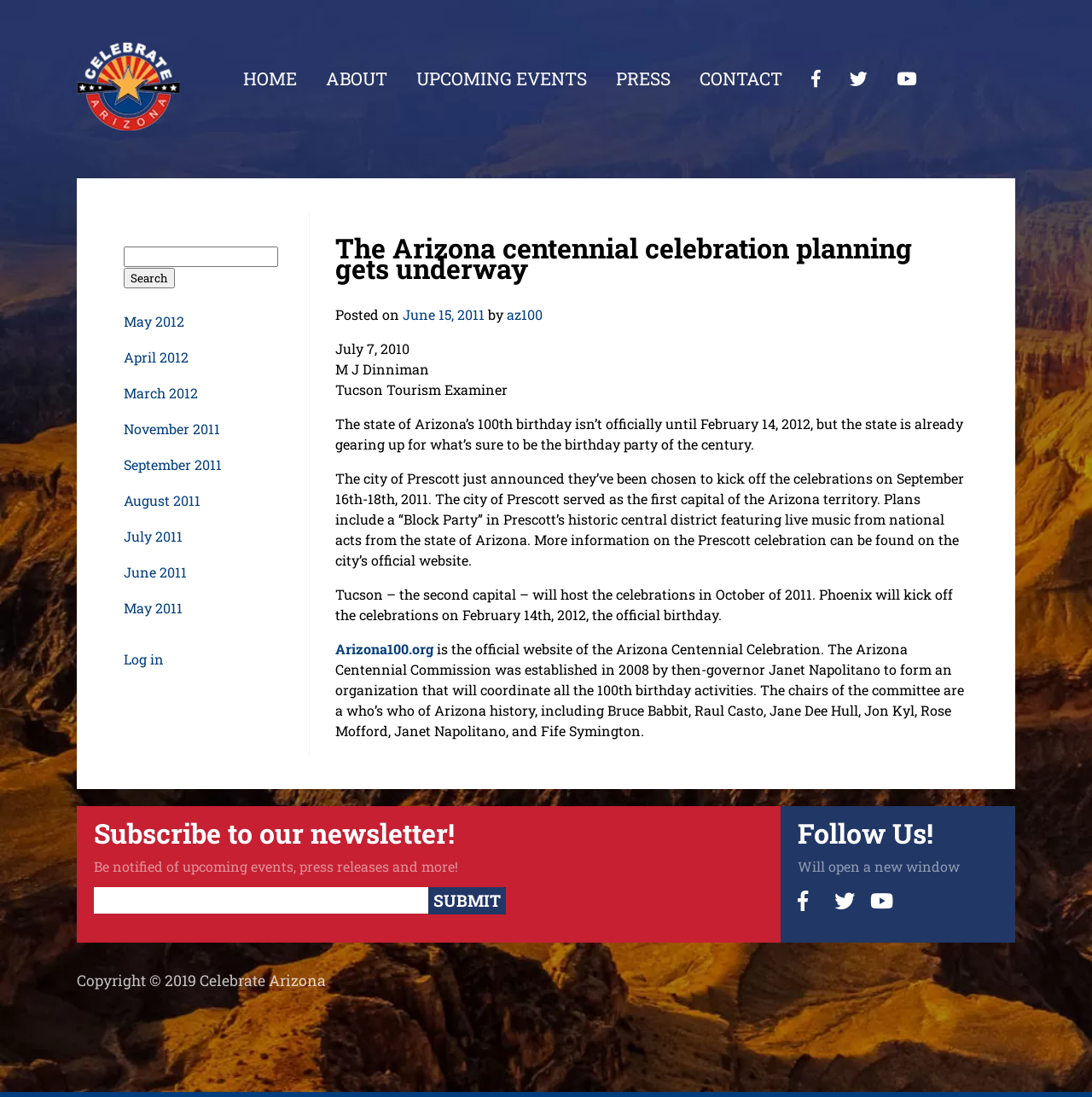Give a complete and precise description of the webpage's appearance.

The webpage is about the Arizona centennial celebration planning. At the top, there is a logo and a link to "Celebrate Arizona" on the left, followed by a navigation menu with links to "HOME", "ABOUT", "UPCOMING EVENTS", "PRESS", "CONTACT", and three social media icons. Below the navigation menu, there is a search bar with a label "Search for:" and a button to submit the search query.

On the left side, there is a list of archived months, from May 2012 to June 2011, with links to each month. Below the archived months, there is a link to "Log in".

The main content of the webpage is an article about the Arizona centennial celebration planning. The article has a heading "The Arizona centennial celebration planning gets underway" and is divided into several paragraphs. The first paragraph mentions that the state of Arizona's 100th birthday is on February 14, 2012, and that the city of Prescott will kick off the celebrations on September 16th-18th, 2011. The second paragraph talks about Tucson hosting the celebrations in October 2011, and Phoenix hosting on February 14th, 2012. The article also mentions the official website of the Arizona Centennial Celebration, Arizona100.org.

On the right side, there is a section to subscribe to a newsletter, with a heading "Subscribe to our newsletter!" and a text box to enter an email address. Below the subscription section, there is a section to follow the website on social media, with links to three social media platforms.

At the bottom of the webpage, there is a copyright notice "Copyright © 2019 Celebrate Arizona".